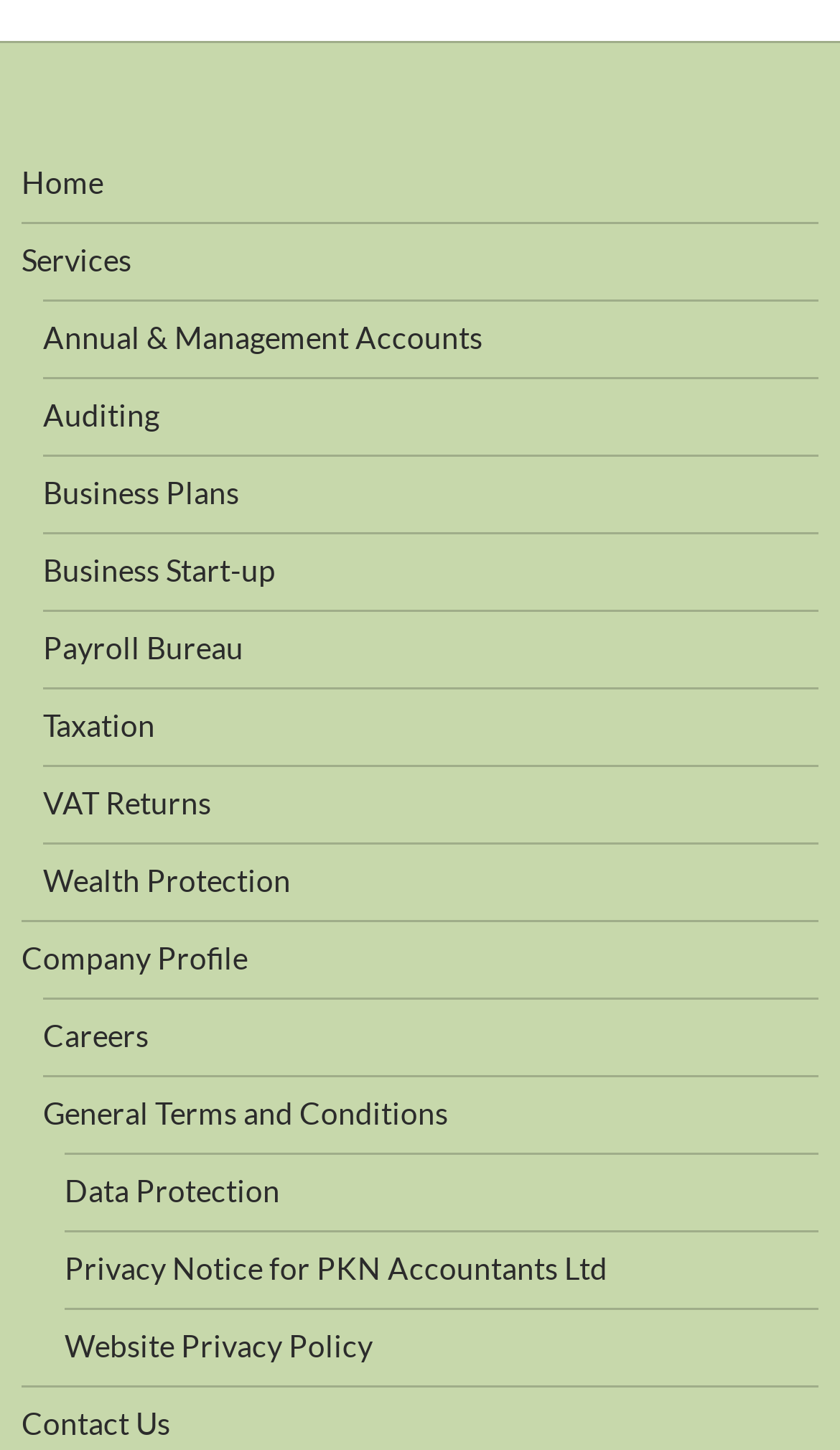Can you find the bounding box coordinates of the area I should click to execute the following instruction: "view annual and management accounts services"?

[0.051, 0.22, 0.574, 0.245]